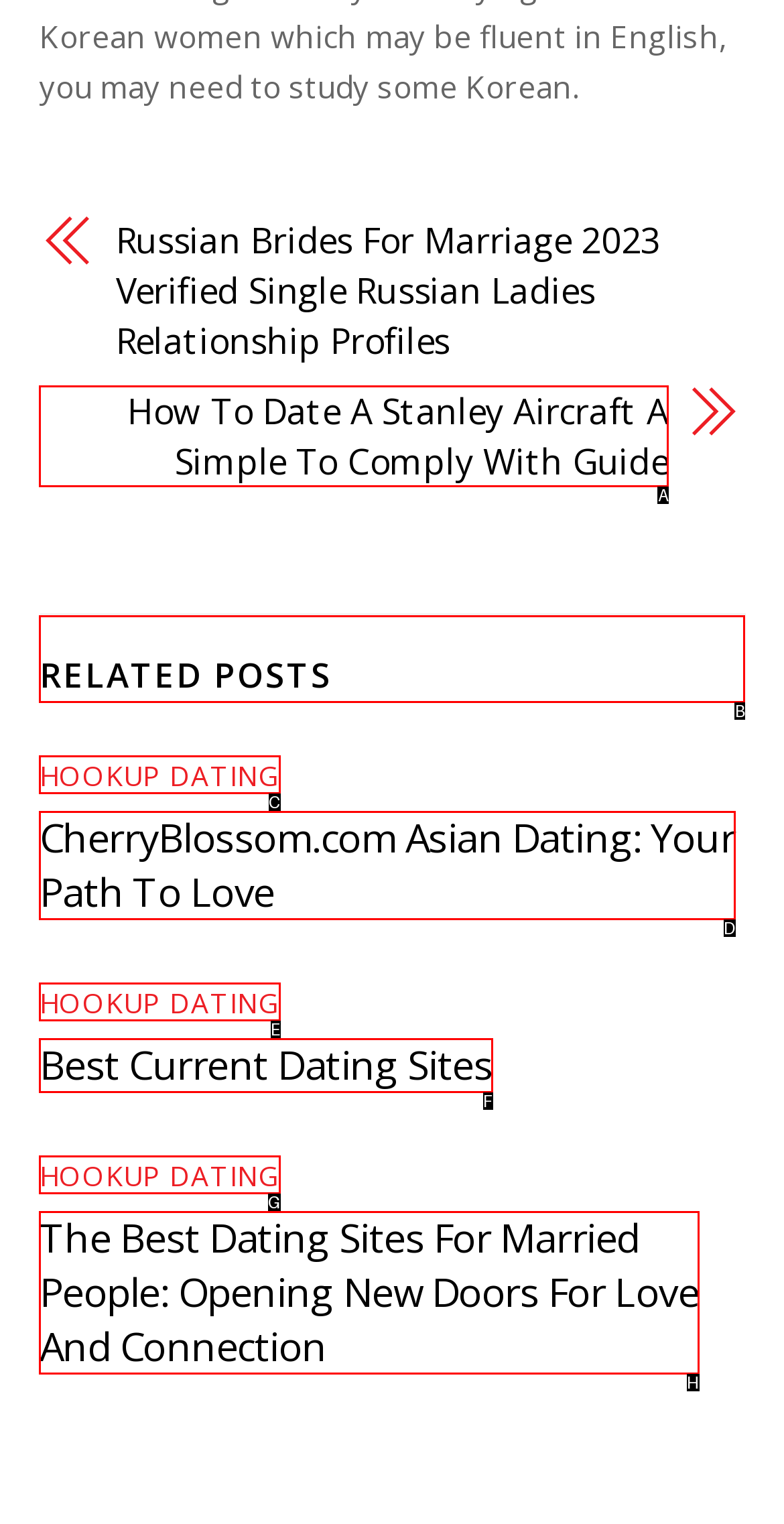Determine which HTML element to click on in order to complete the action: Explore related posts.
Reply with the letter of the selected option.

B